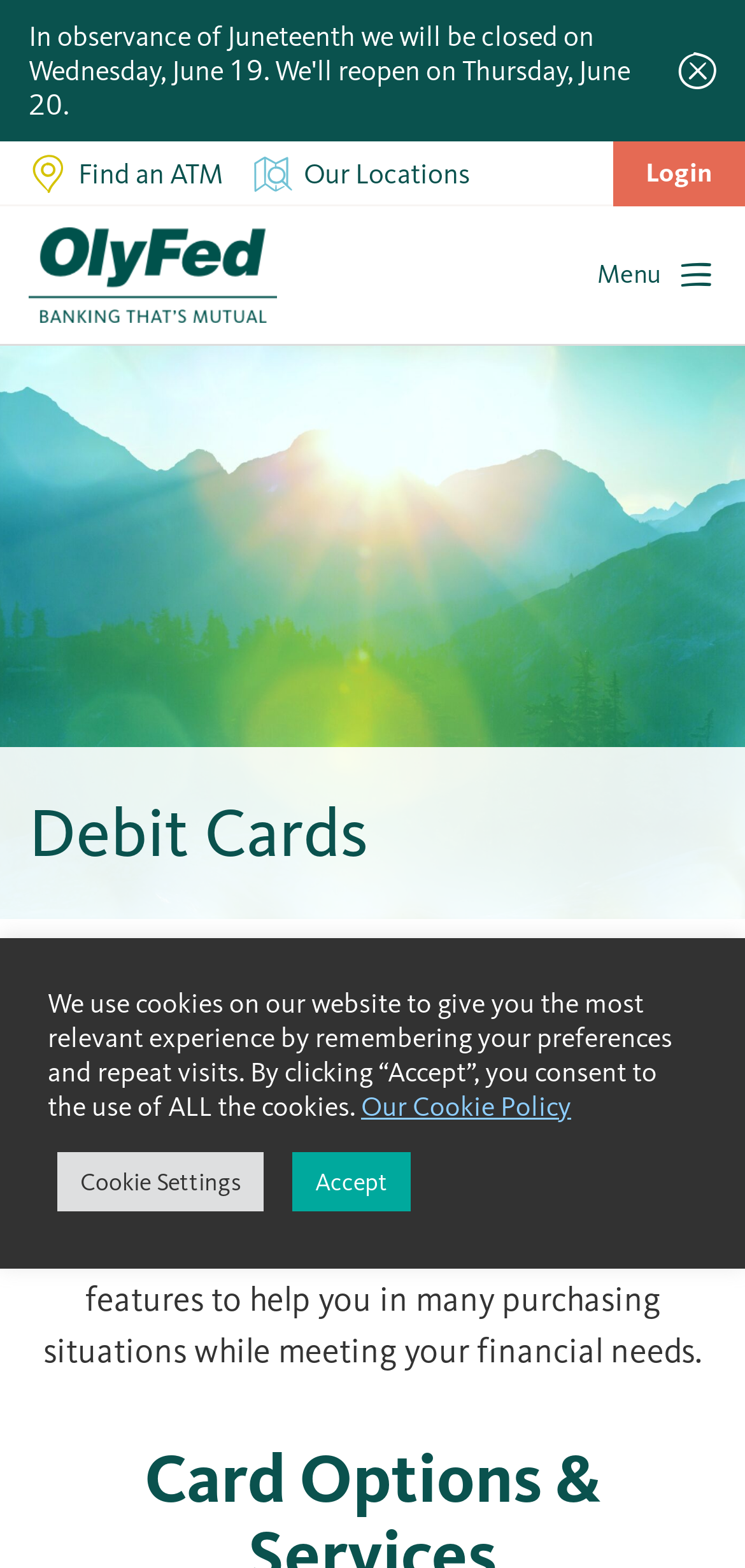What is the type of cards offered by the bank?
Please provide a single word or phrase as the answer based on the screenshot.

Visa debit cards